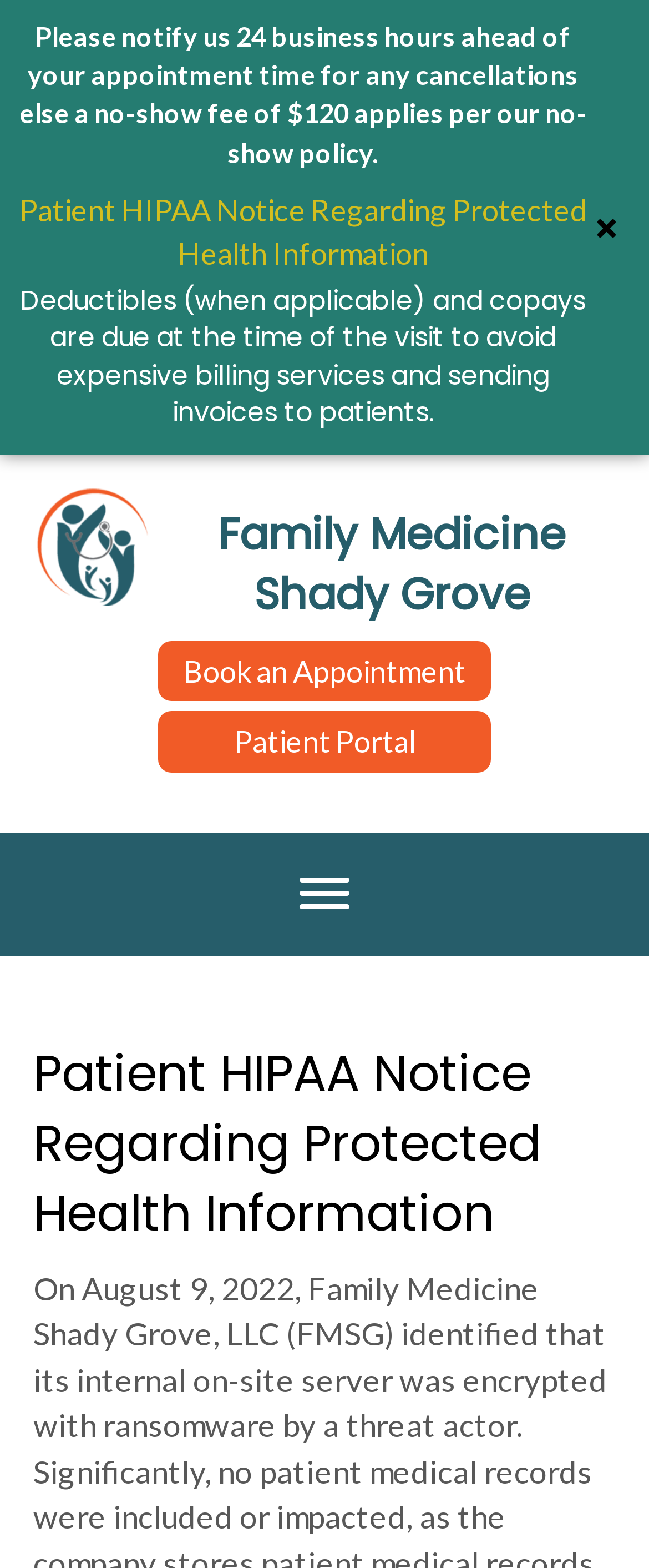Write a detailed summary of the webpage, including text, images, and layout.

The webpage is about Family Medicine Shady Grove, a medical practice that prioritizes patient data security and confidentiality. At the top left of the page, there is a stylized image of people with stethoscopes, accompanied by the practice's name in a heading. Below this, there are three buttons: "Book an Appointment", "Patient Portal", and "Menu". The "Menu" button, when clicked, reveals a heading that reads "Patient HIPAA Notice Regarding Protected Health Information".

On the top right of the page, there is a layout table that spans the entire width. Within this table, there is a static text that informs patients about the no-show policy, stating that a $120 fee will be applied if cancellations are not made 24 business hours in advance. Next to this text, there is a link to the "Patient HIPAA Notice Regarding Protected Health Information". Below this link, there is a heading that explains the practice's payment policy, stating that deductibles and copays are due at the time of the visit.

At the very top right of the page, there is a "Close" button. The page also has a prominent call-to-action, encouraging patients to call the practice at 855-933-4552 to ensure the confidentiality and safety of their patient records.